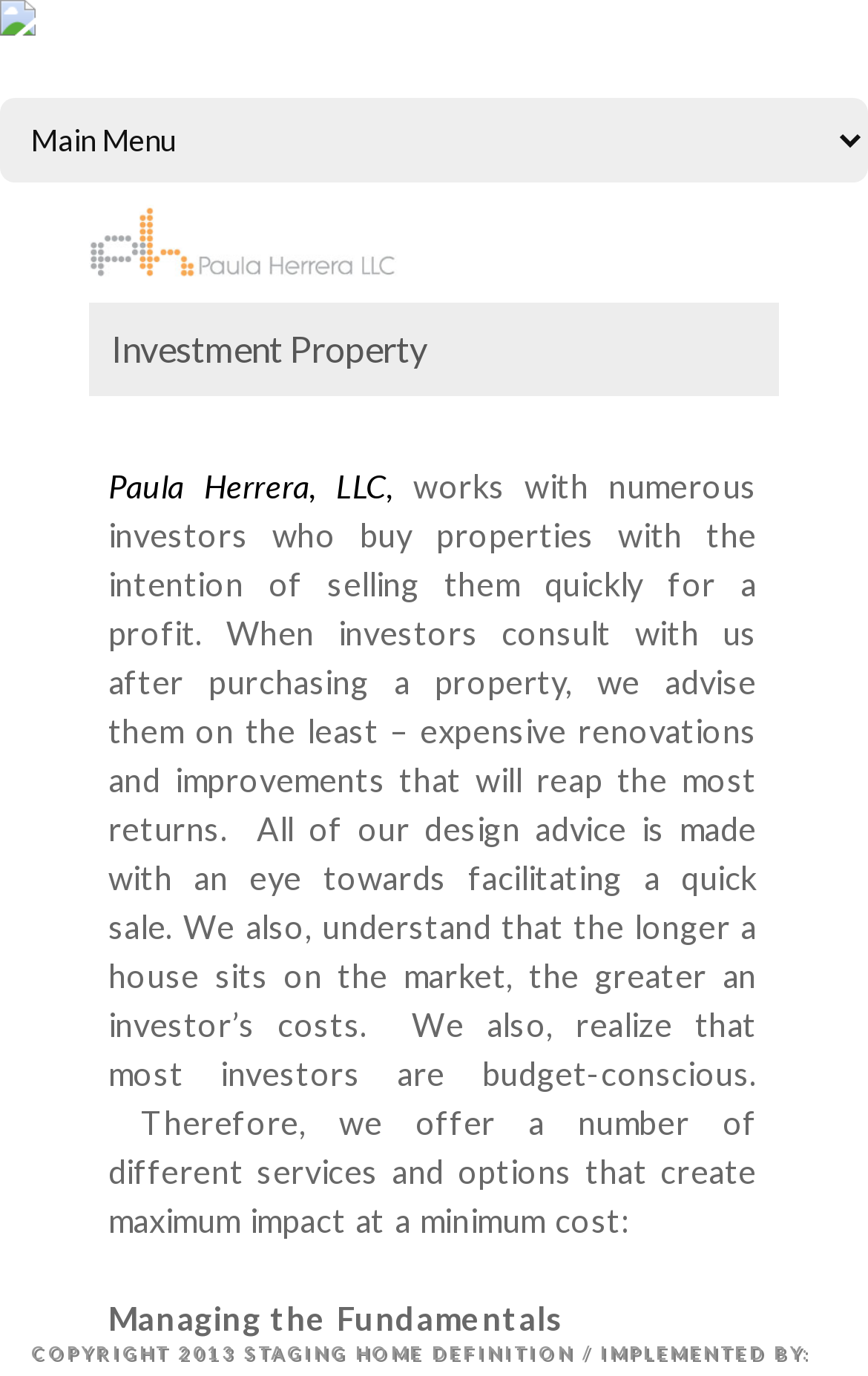What is the company's approach to renovations?
Please answer the question with a single word or phrase, referencing the image.

Least expensive